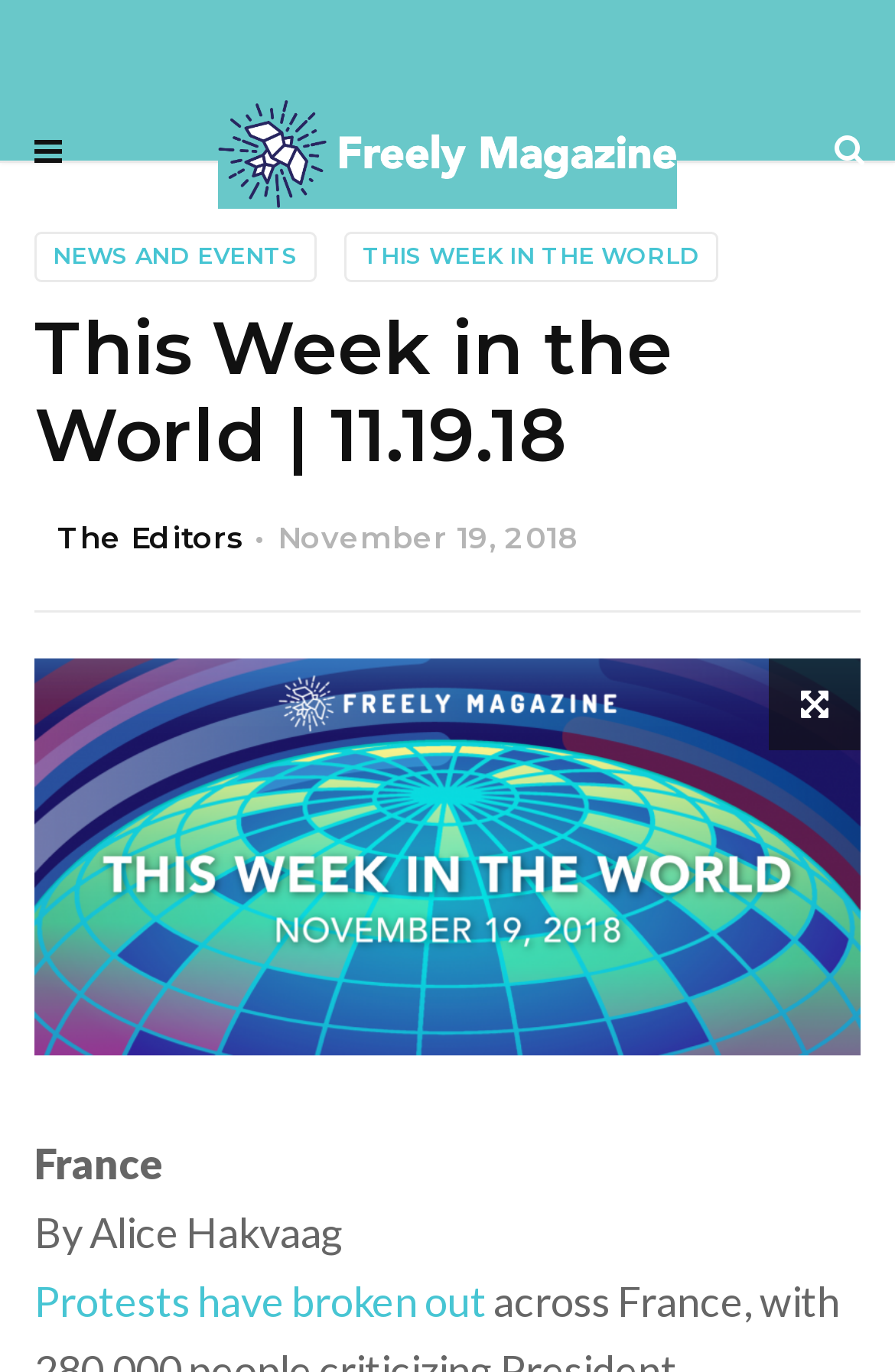How many links are there in the article?
Using the information from the image, give a concise answer in one word or a short phrase.

5